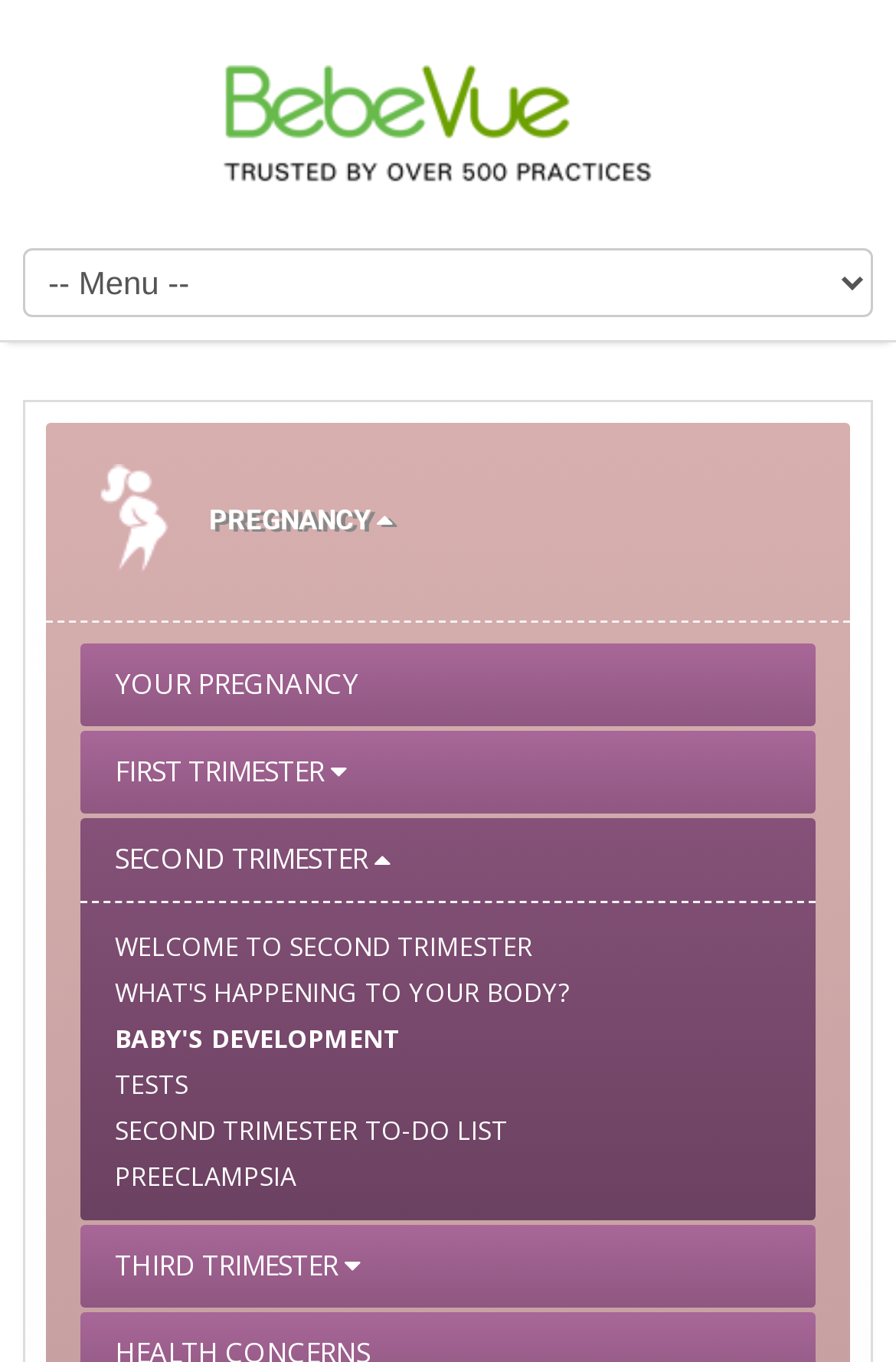Please identify the bounding box coordinates of the element that needs to be clicked to perform the following instruction: "Explore baby care".

[0.09, 0.625, 0.91, 0.686]